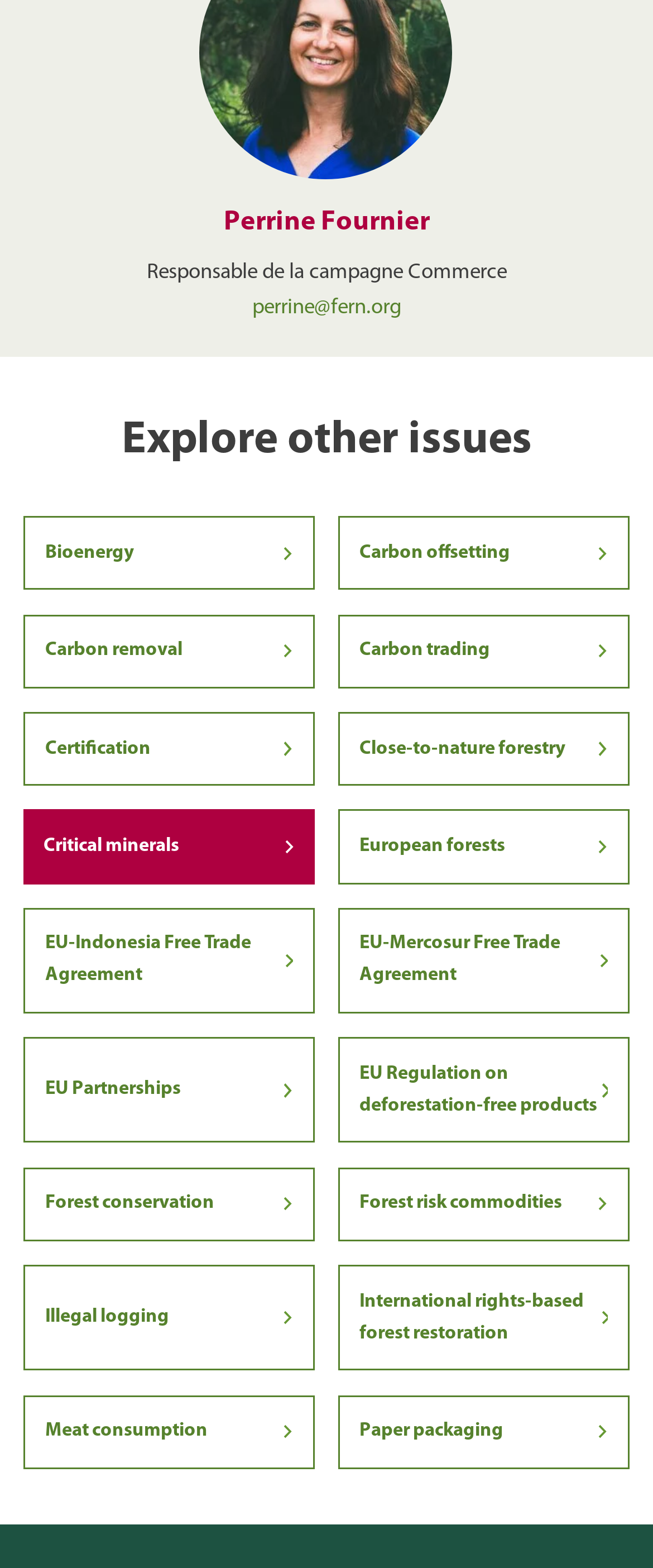Determine the bounding box coordinates of the section I need to click to execute the following instruction: "Read about EU-Mercosur Free Trade Agreement". Provide the coordinates as four float numbers between 0 and 1, i.e., [left, top, right, bottom].

[0.521, 0.58, 0.96, 0.645]